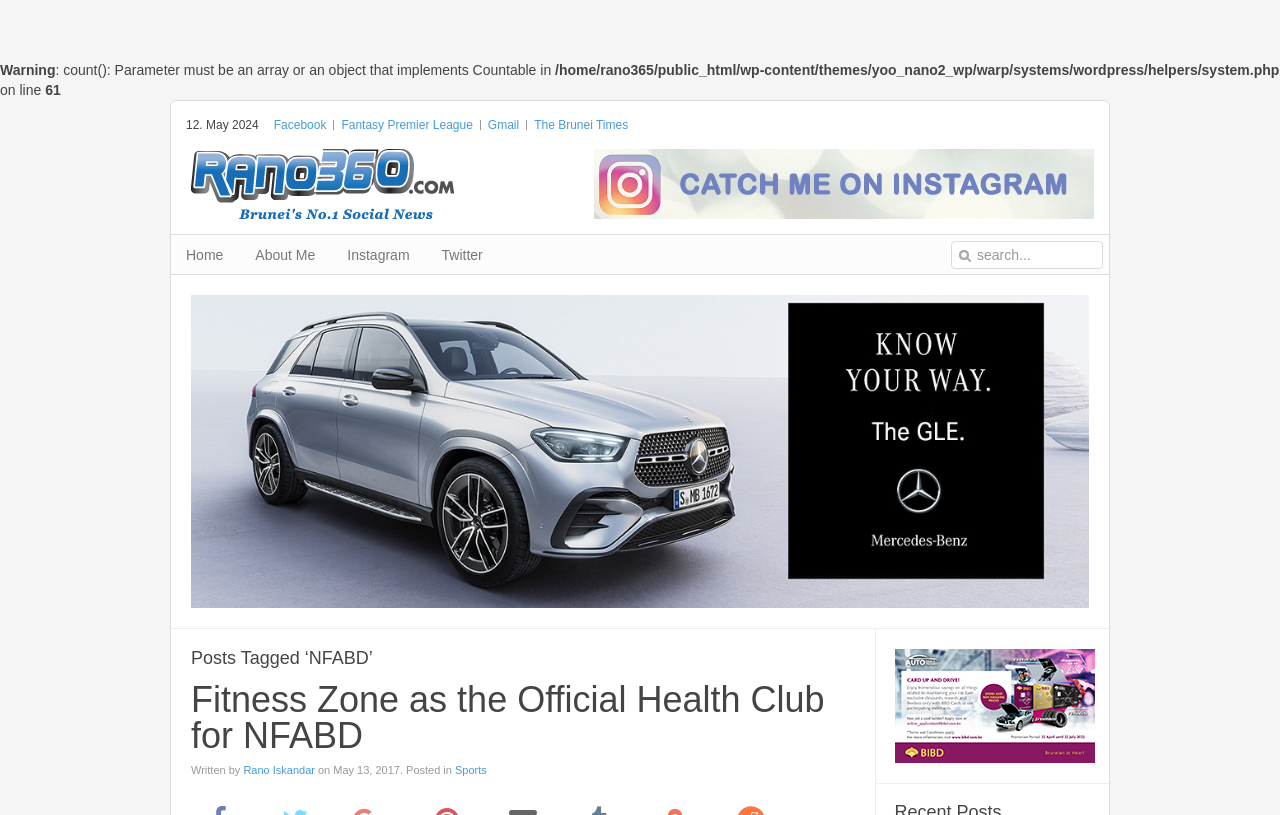Please examine the image and answer the question with a detailed explanation:
What is the date of the post 'Fitness Zone as the Official Health Club for NFABD'?

The date of the post can be found at the bottom of the post, which is located in the main content area of the webpage. The post is titled 'Fitness Zone as the Official Health Club for NFABD', and the date is displayed below the title.